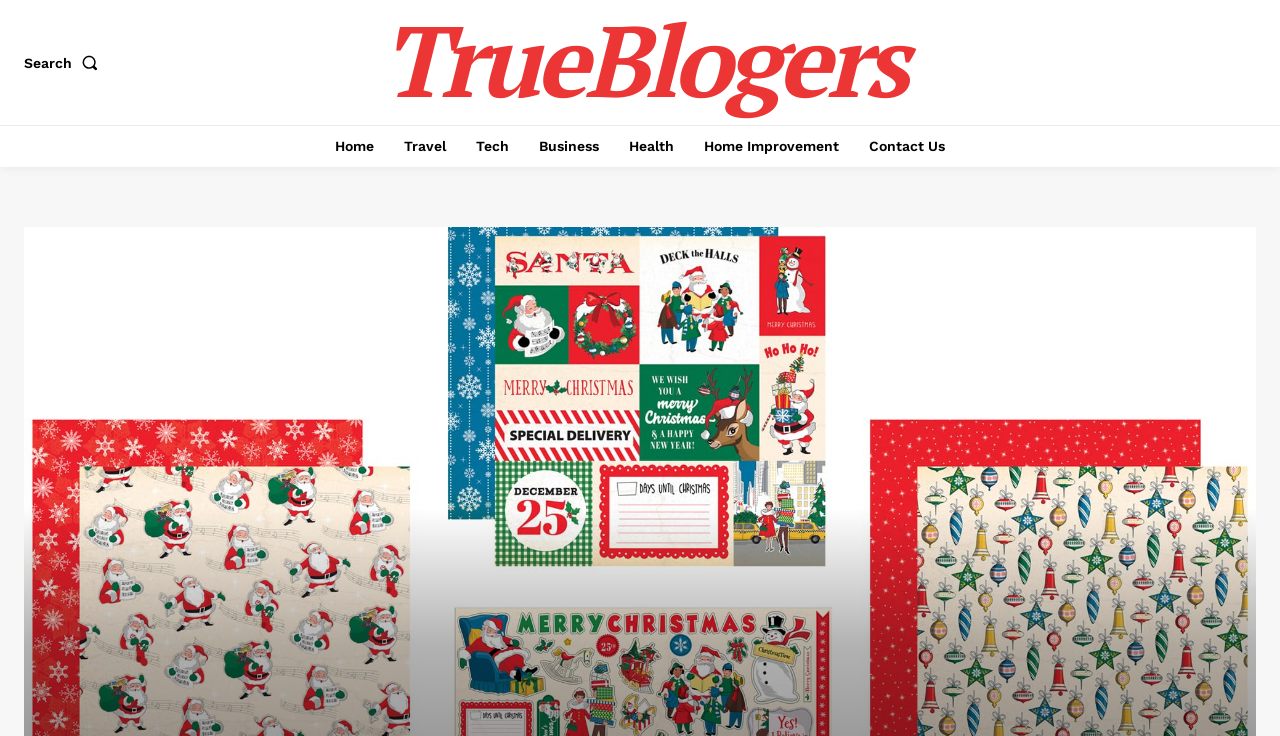For the element described, predict the bounding box coordinates as (top-left x, top-left y, bottom-right x, bottom-right y). All values should be between 0 and 1. Element description: Contact Us

[0.671, 0.17, 0.746, 0.227]